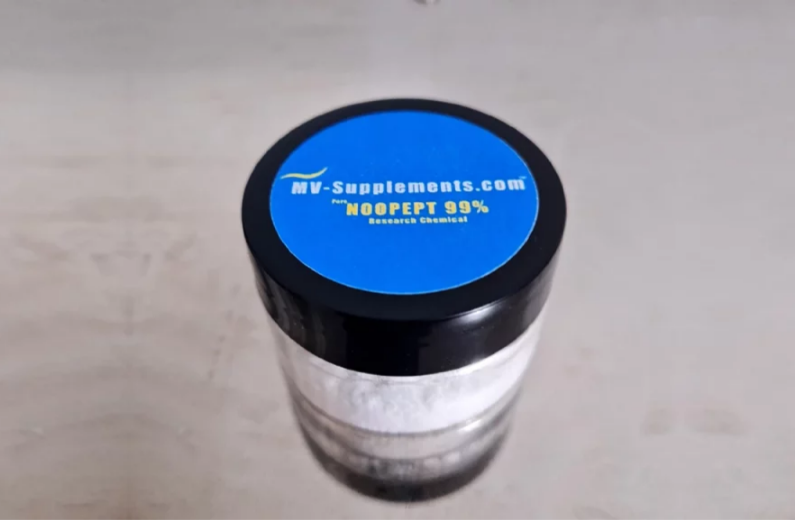What is the purpose of Noopept?
Kindly offer a detailed explanation using the data available in the image.

The question asks about the purpose of Noopept. According to the caption, Noopept is a cognitive-enhancing nootropic, and it is utilized by students, professionals, and athletes seeking to boost mental clarity and cognitive performance, which implies that its purpose is cognitive enhancement.